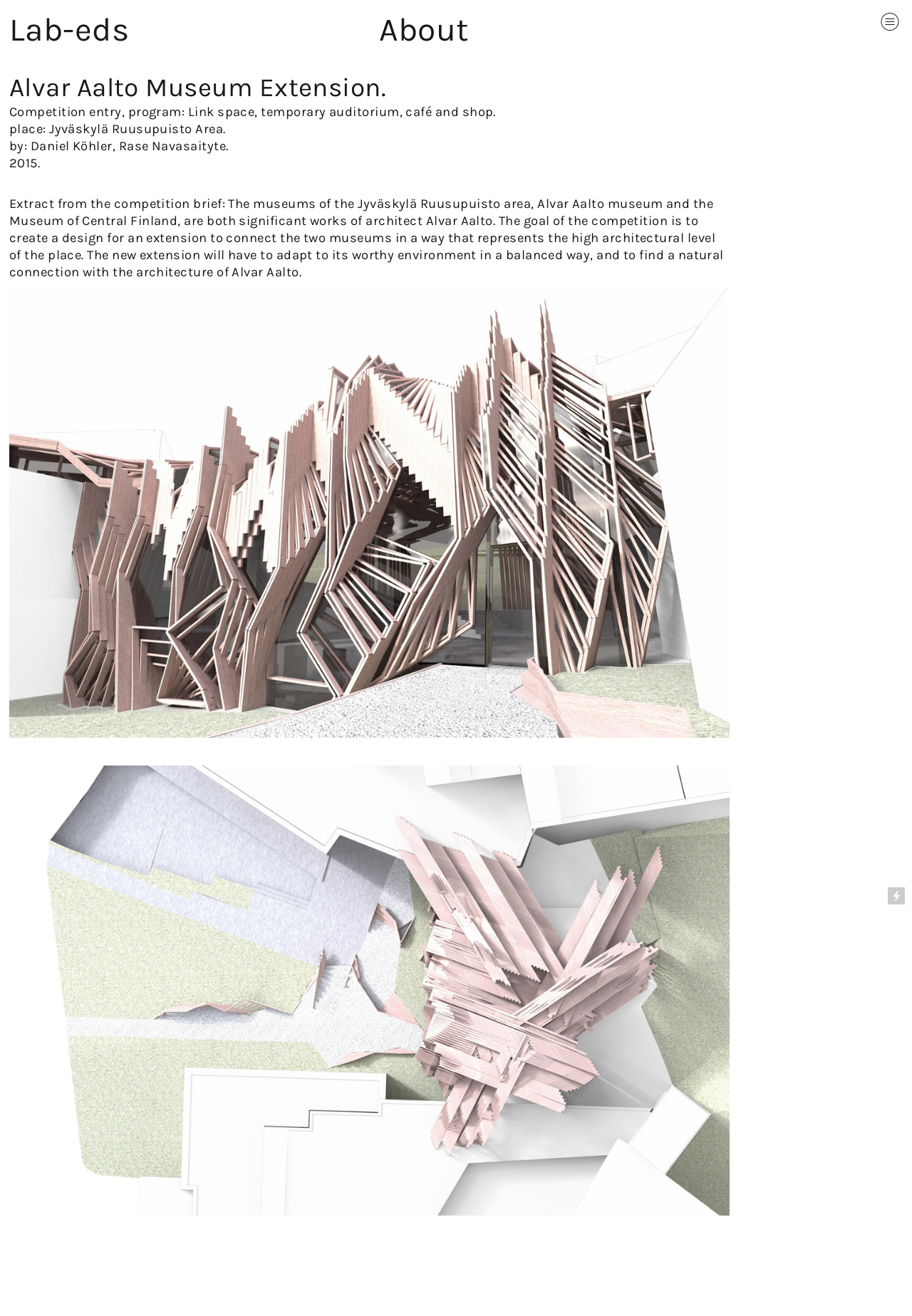What is the name of the museum being extended?
Give a detailed explanation using the information visible in the image.

The question can be answered by reading the heading 'Alvar Aalto Museum Extension.' on the webpage, which clearly indicates that the museum being extended is the Alvar Aalto Museum.